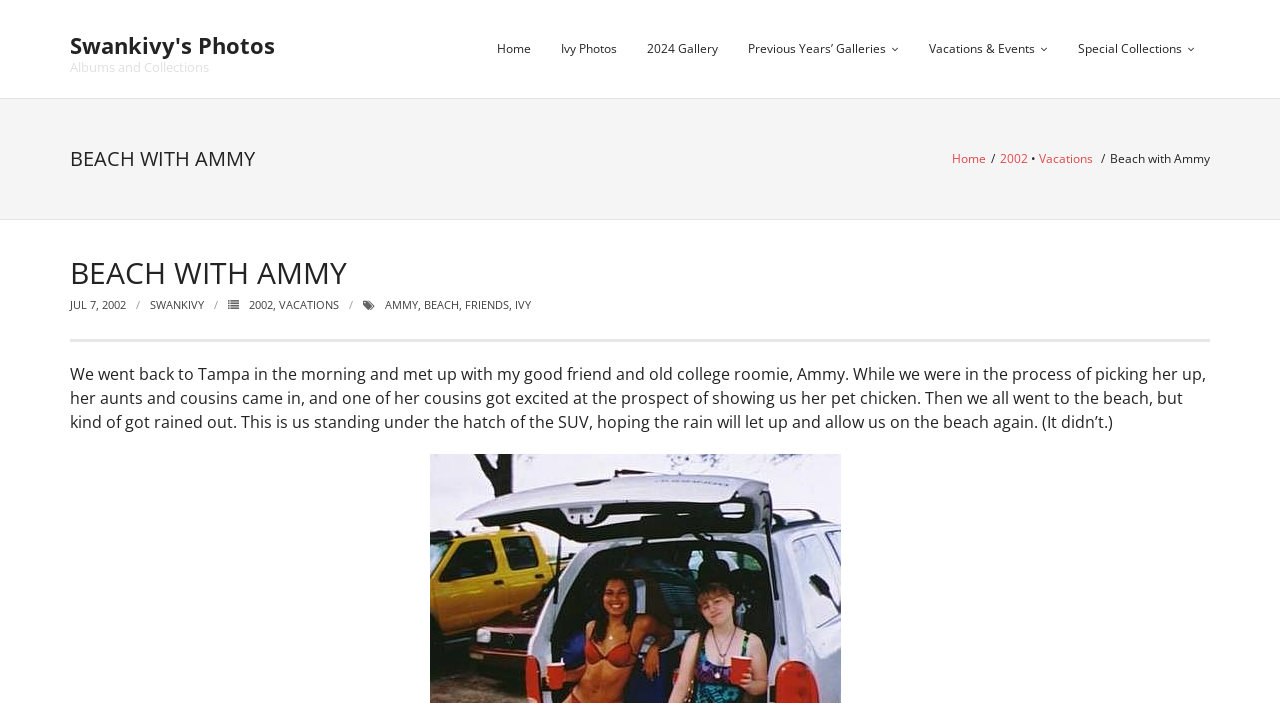Using the details in the image, give a detailed response to the question below:
What is the author's name?

From the link 'Swankivy's Photos' and the sentence 'SWANKIVY' in the webpage, I can infer that the author's name is Swankivy.